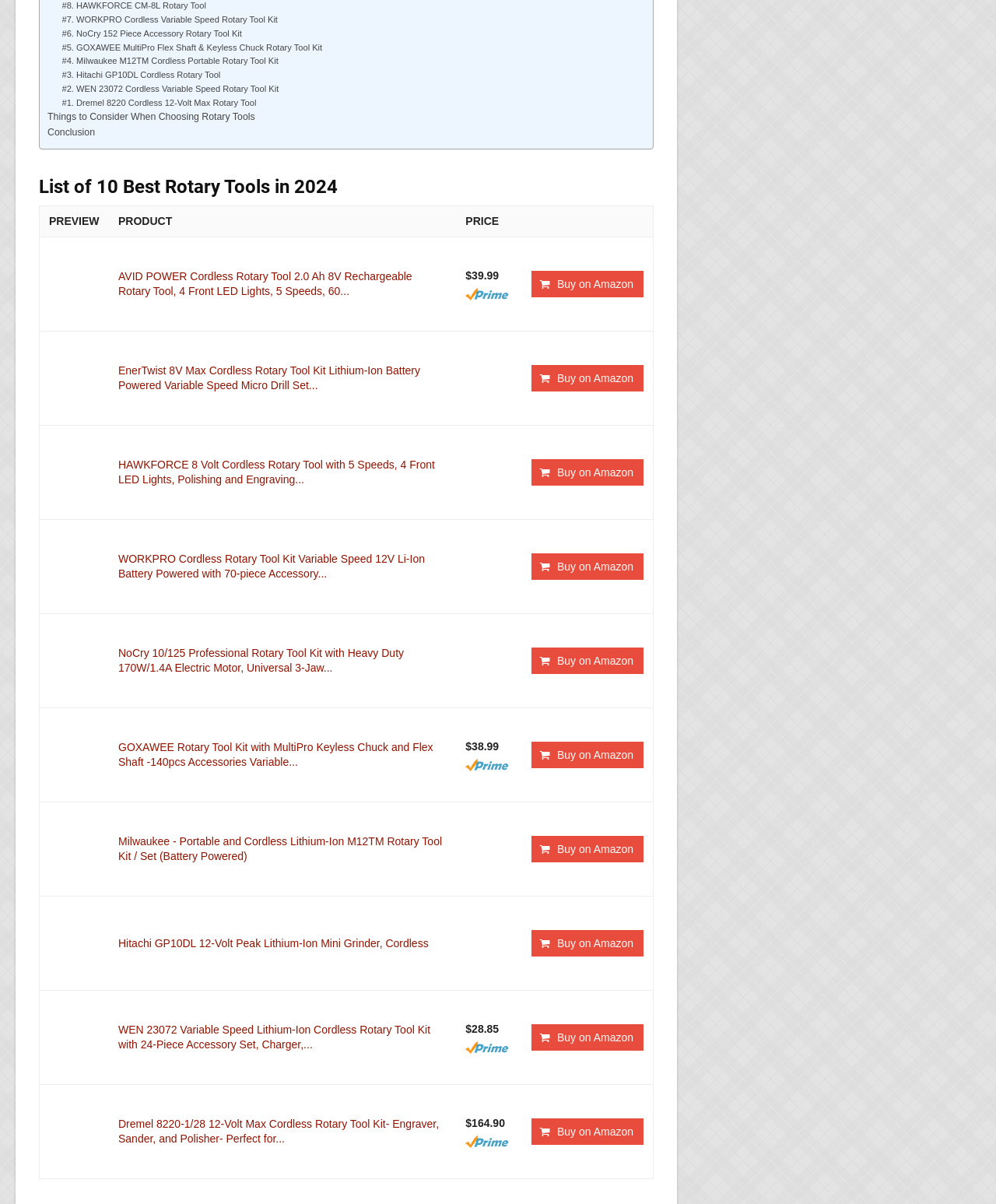Using the details from the image, please elaborate on the following question: How many accessories are included in the NoCry 10/125 Professional Rotary Tool Kit?

According to the webpage, the NoCry 10/125 Professional Rotary Tool Kit includes 10 attachments and 125 accessories, making a total of 125 accessories.